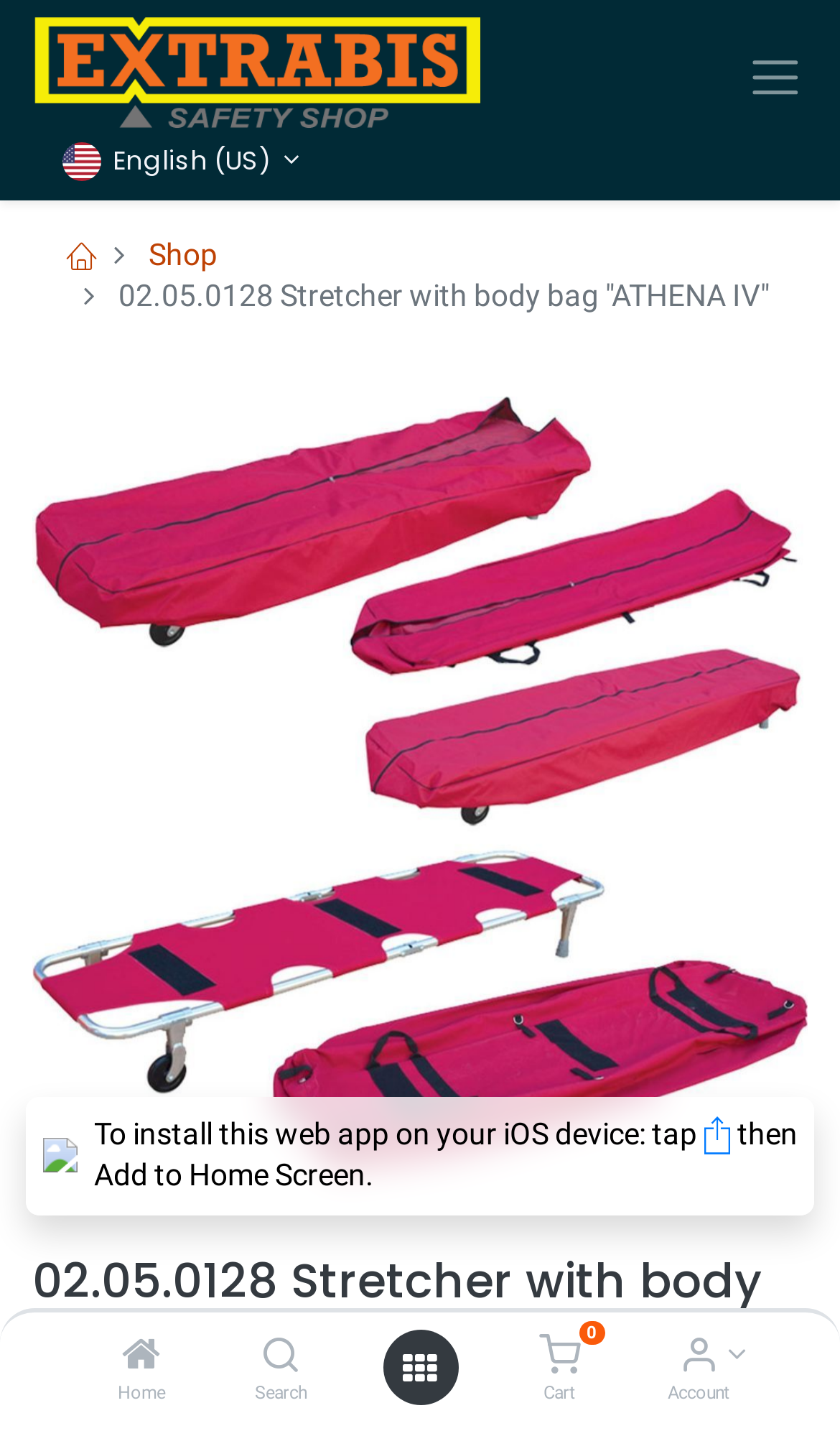Determine the bounding box coordinates for the area that needs to be clicked to fulfill this task: "View cart". The coordinates must be given as four float numbers between 0 and 1, i.e., [left, top, right, bottom].

[0.642, 0.937, 0.69, 0.961]